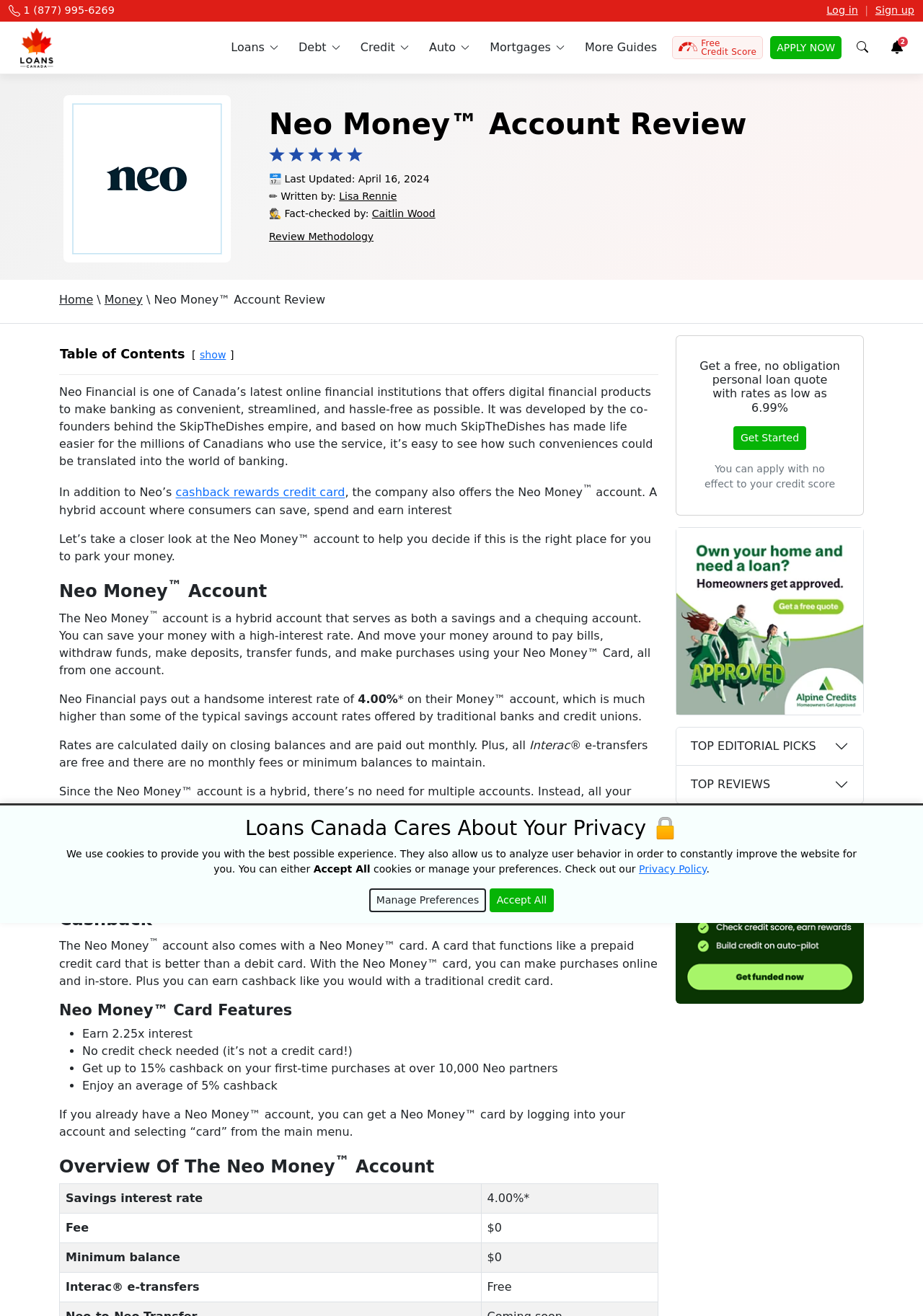What is the name of the author of the review?
Make sure to answer the question with a detailed and comprehensive explanation.

I found the answer in the text 'Neo Money™ Account Review by Lisa Rennie' which credits Lisa Rennie as the author of the review.